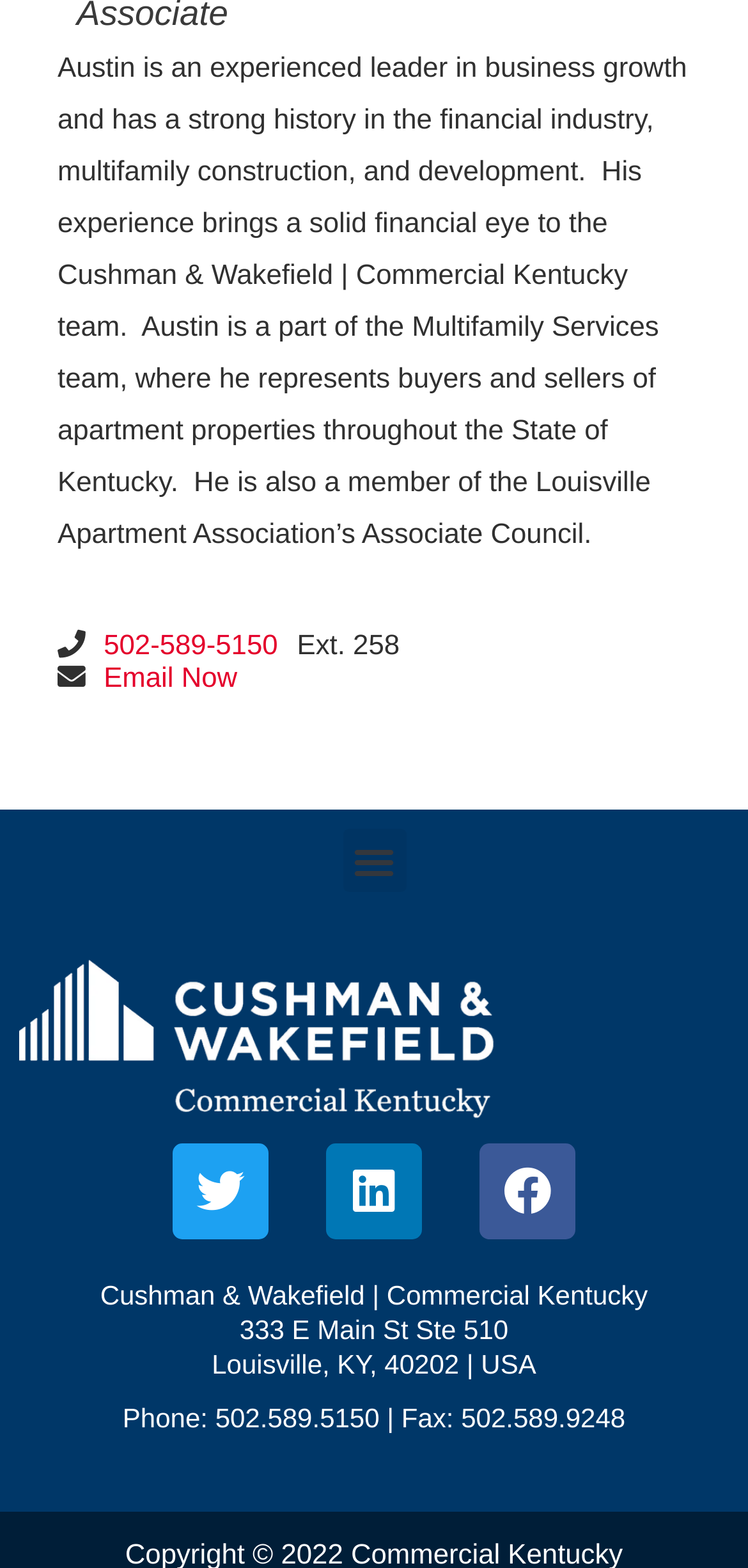Find the bounding box coordinates for the element that must be clicked to complete the instruction: "View the office location". The coordinates should be four float numbers between 0 and 1, indicated as [left, top, right, bottom].

[0.32, 0.838, 0.68, 0.858]